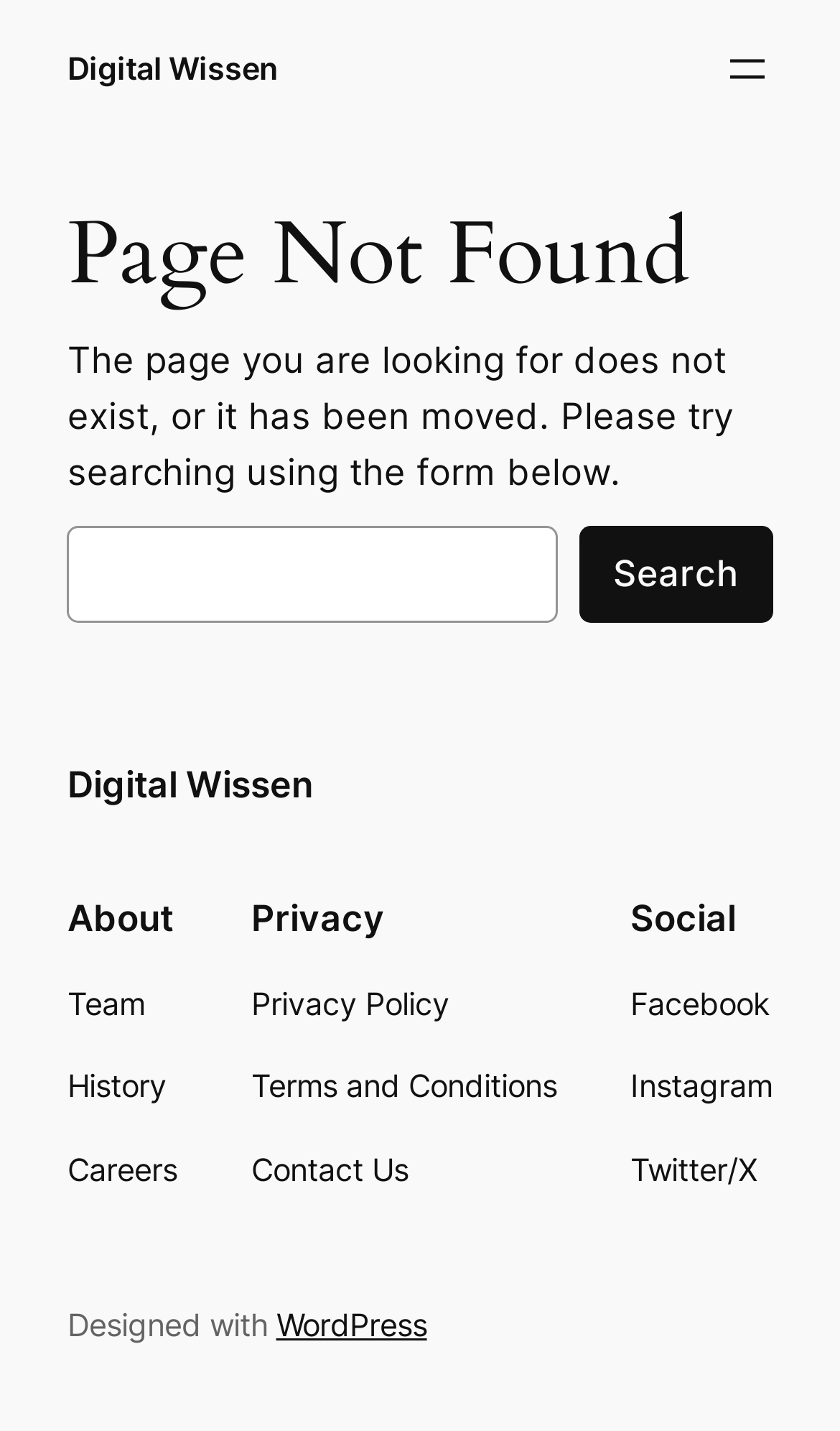How many navigation sections are there?
Please respond to the question with a detailed and thorough explanation.

There are three navigation sections on the webpage, each with a heading: 'About', 'Privacy', and 'Social'. Each section has links to related pages.